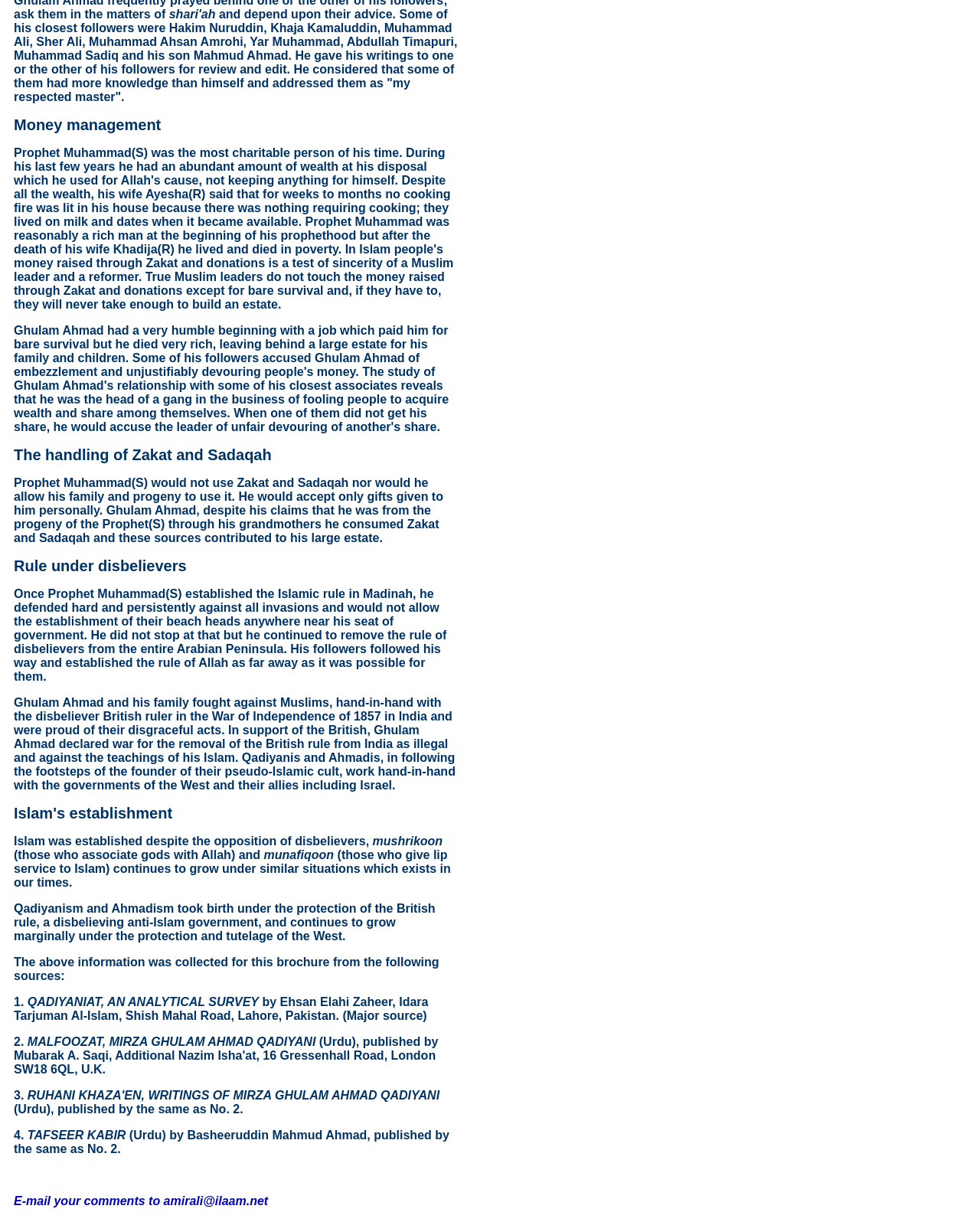What is the name of the book written by Ehsan Elahi Zaheer?
Based on the image, answer the question in a detailed manner.

The text mentions, '1. QADIYANIAT, AN ANALYTICAL SURVEY by Ehsan Elahi Zaheer, Idara Tarjuman Al-Islam, Shish Mahal Road, Lahore, Pakistan. (Major source)' This indicates that Ehsan Elahi Zaheer wrote the book 'QADIYANIAT, AN ANALYTICAL SURVEY'.